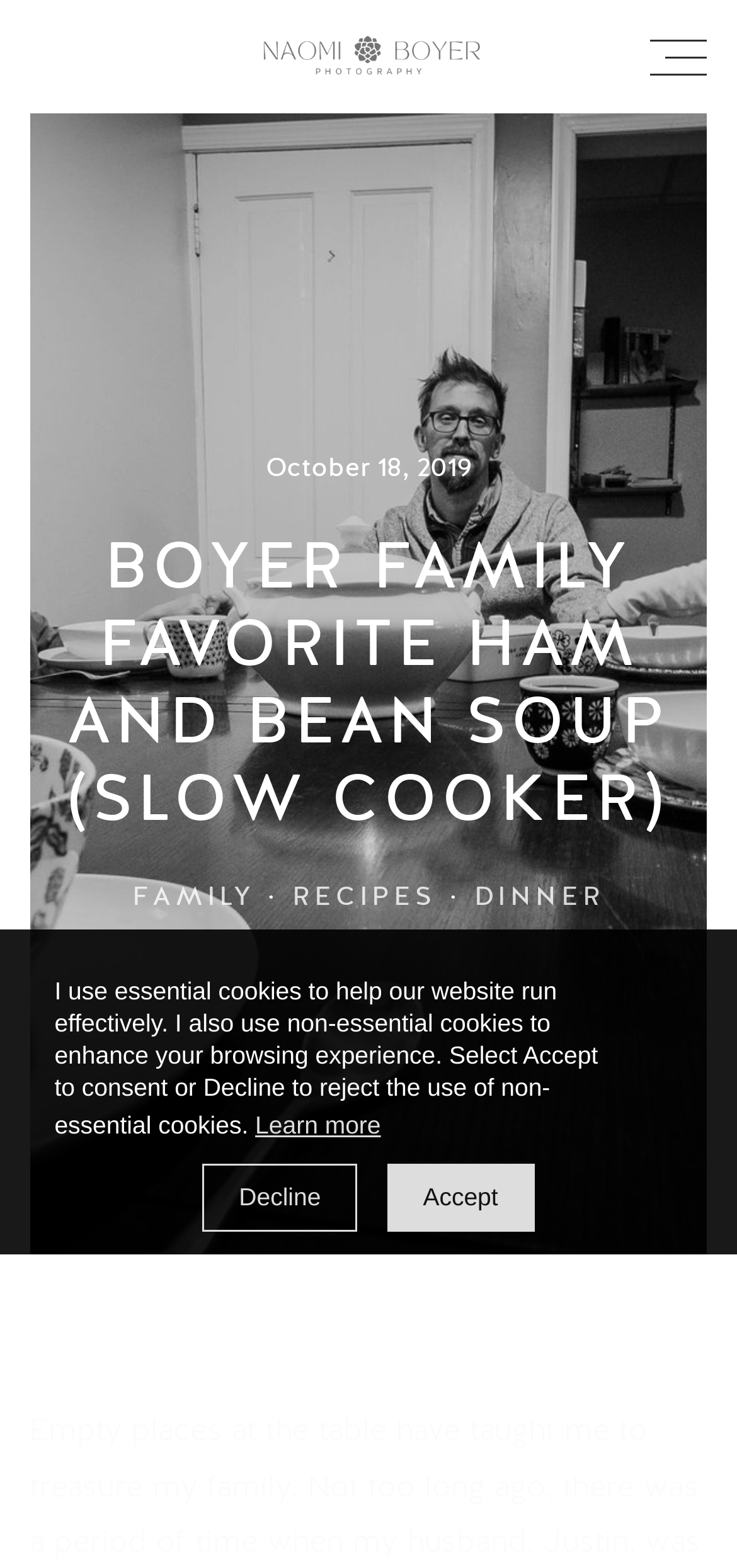Please provide a comprehensive answer to the question based on the screenshot: What is the date of the post?

I found the date of the post by looking at the static text element with the content 'October 18, 2019' located at the coordinates [0.36, 0.287, 0.64, 0.31].